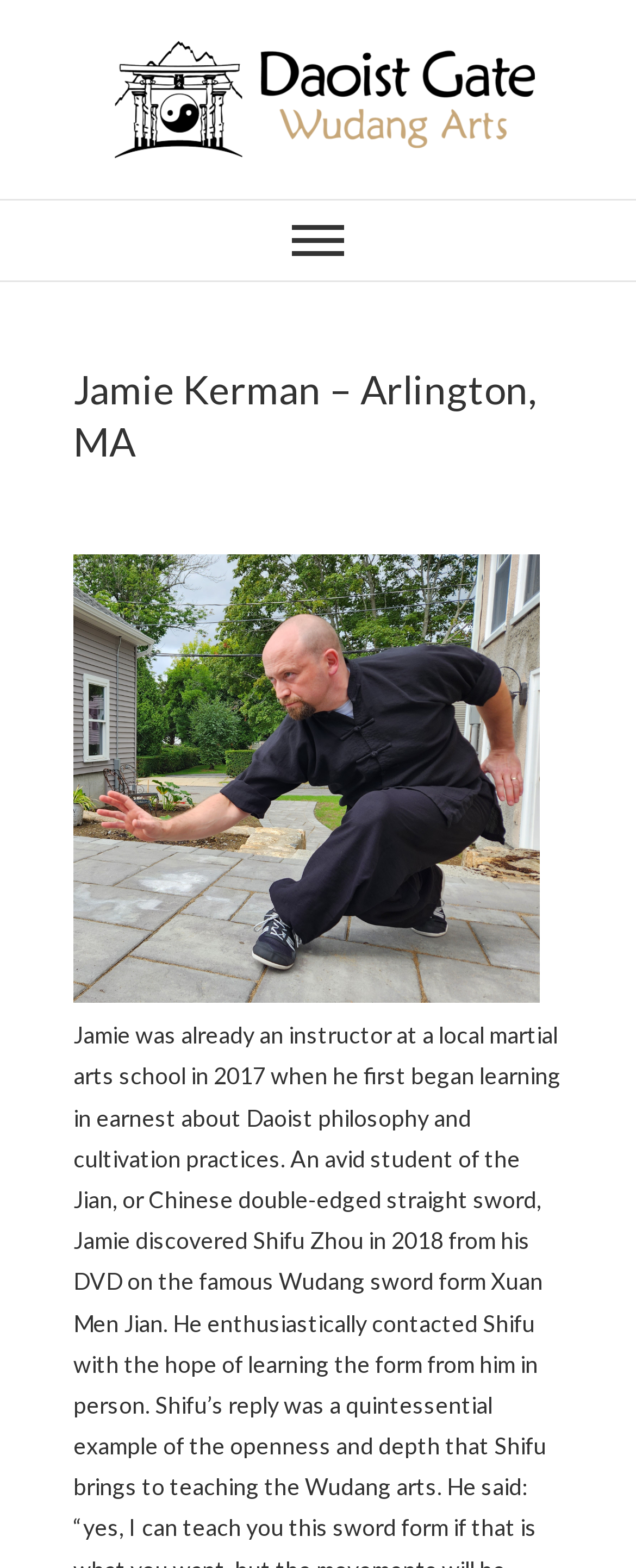What type of arts are mentioned on the webpage?
From the image, provide a succinct answer in one word or a short phrase.

TAICHI QIGONG BAGUA/WUDANG ARTS